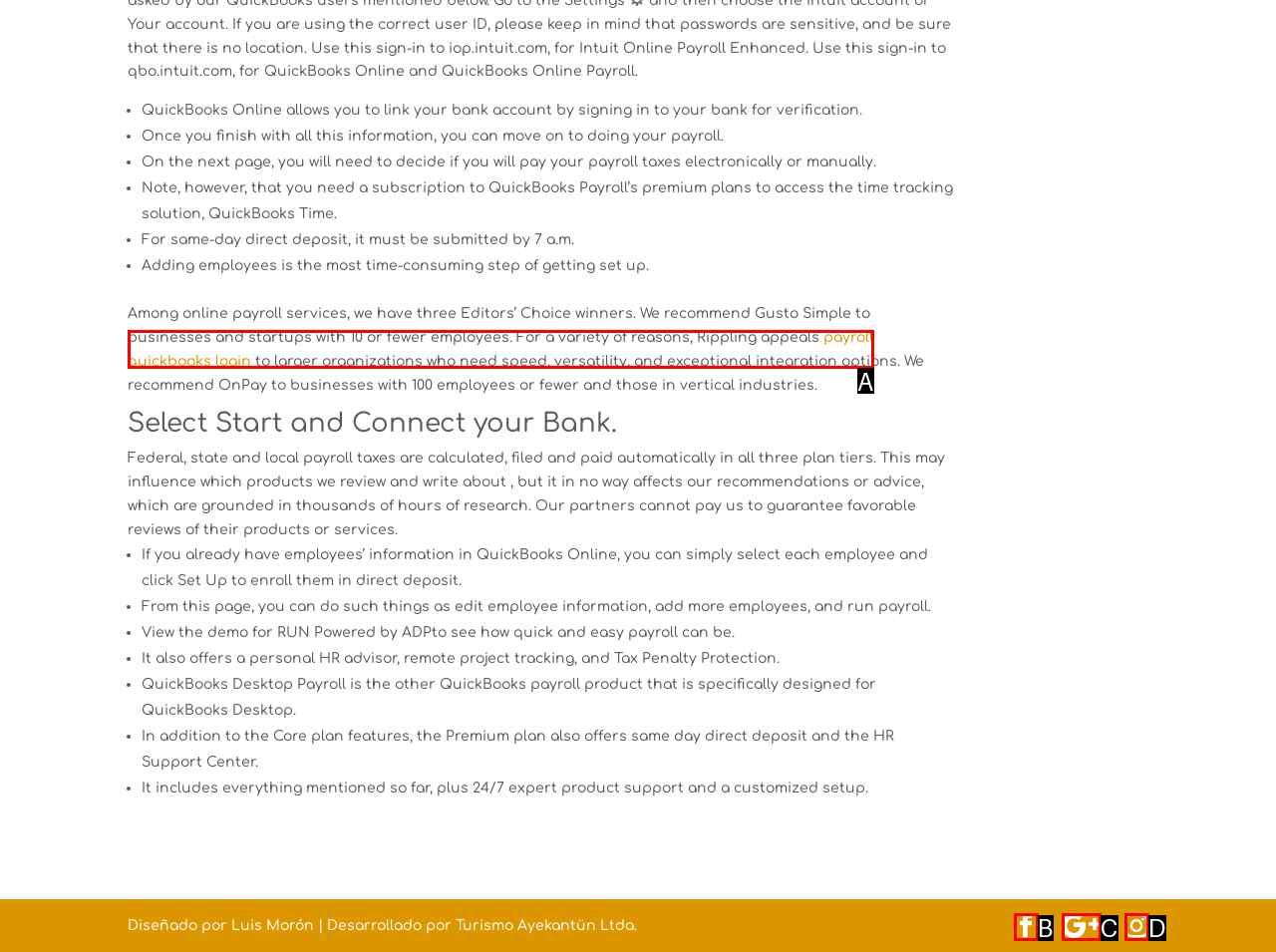Which HTML element among the options matches this description: Google? Answer with the letter representing your choice.

C